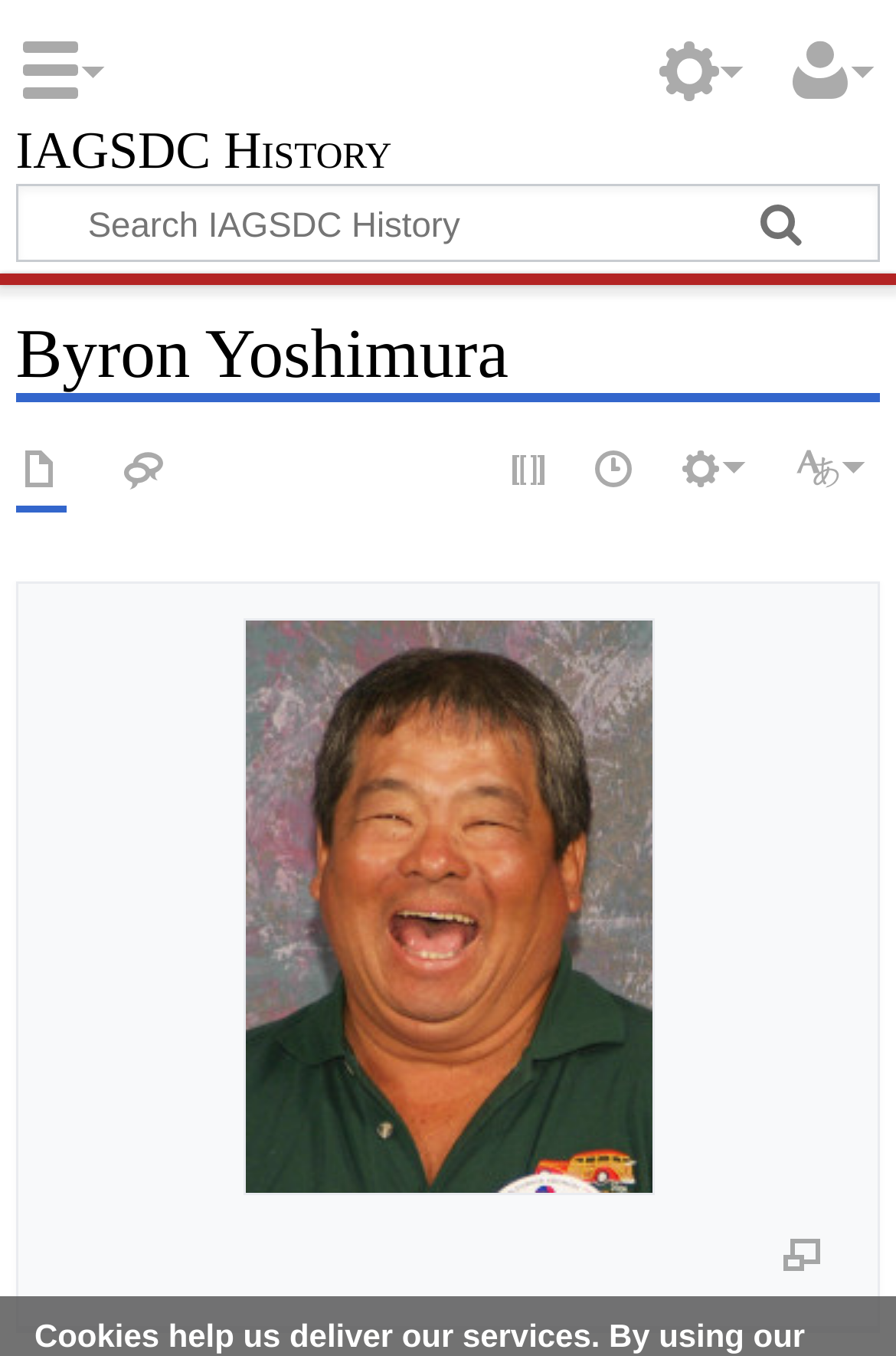Specify the bounding box coordinates of the element's area that should be clicked to execute the given instruction: "Enlarge the image". The coordinates should be four float numbers between 0 and 1, i.e., [left, top, right, bottom].

[0.87, 0.907, 0.921, 0.941]